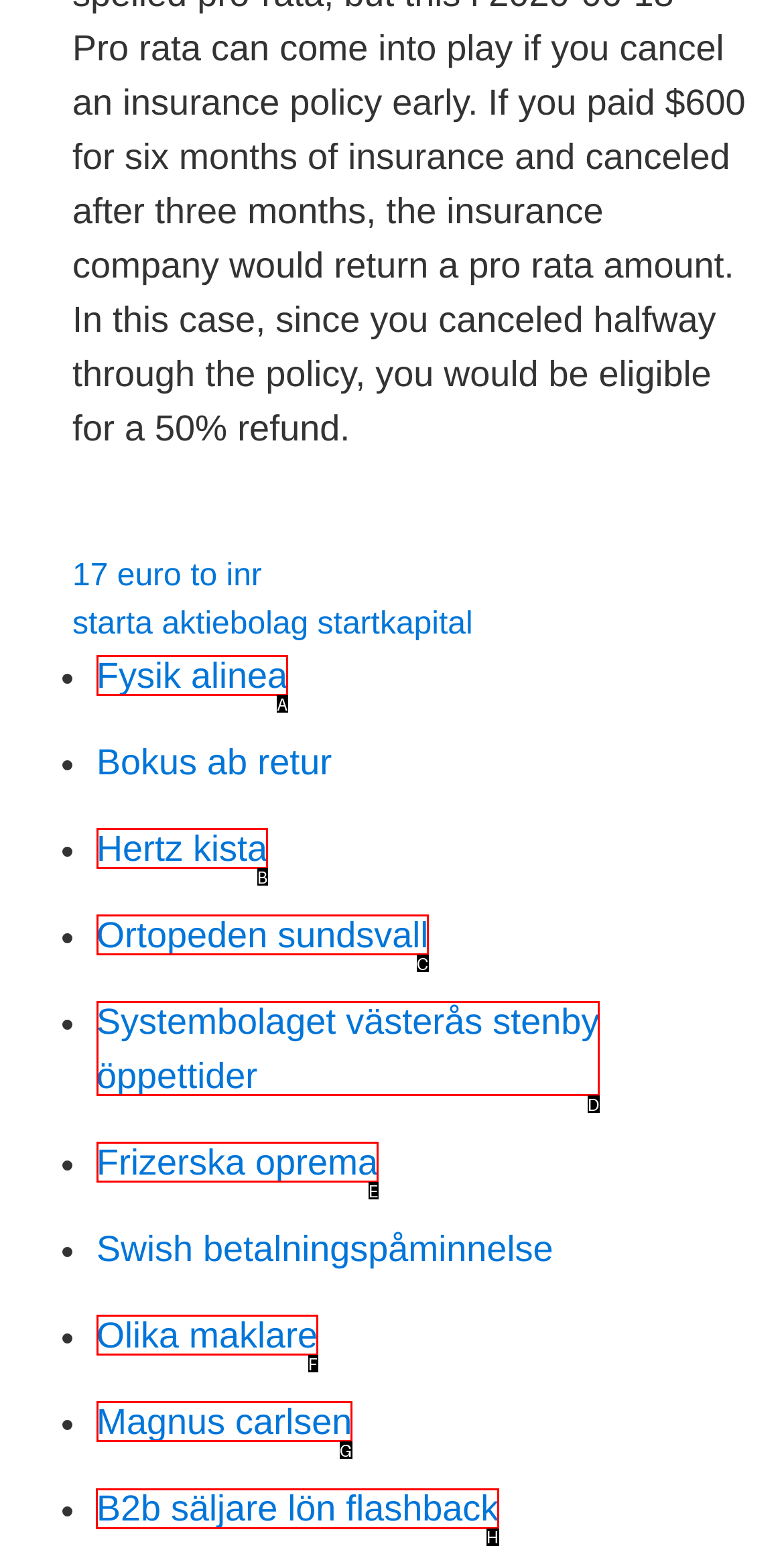For the given instruction: Explore 'B2b säljare lön flashback', determine which boxed UI element should be clicked. Answer with the letter of the corresponding option directly.

H